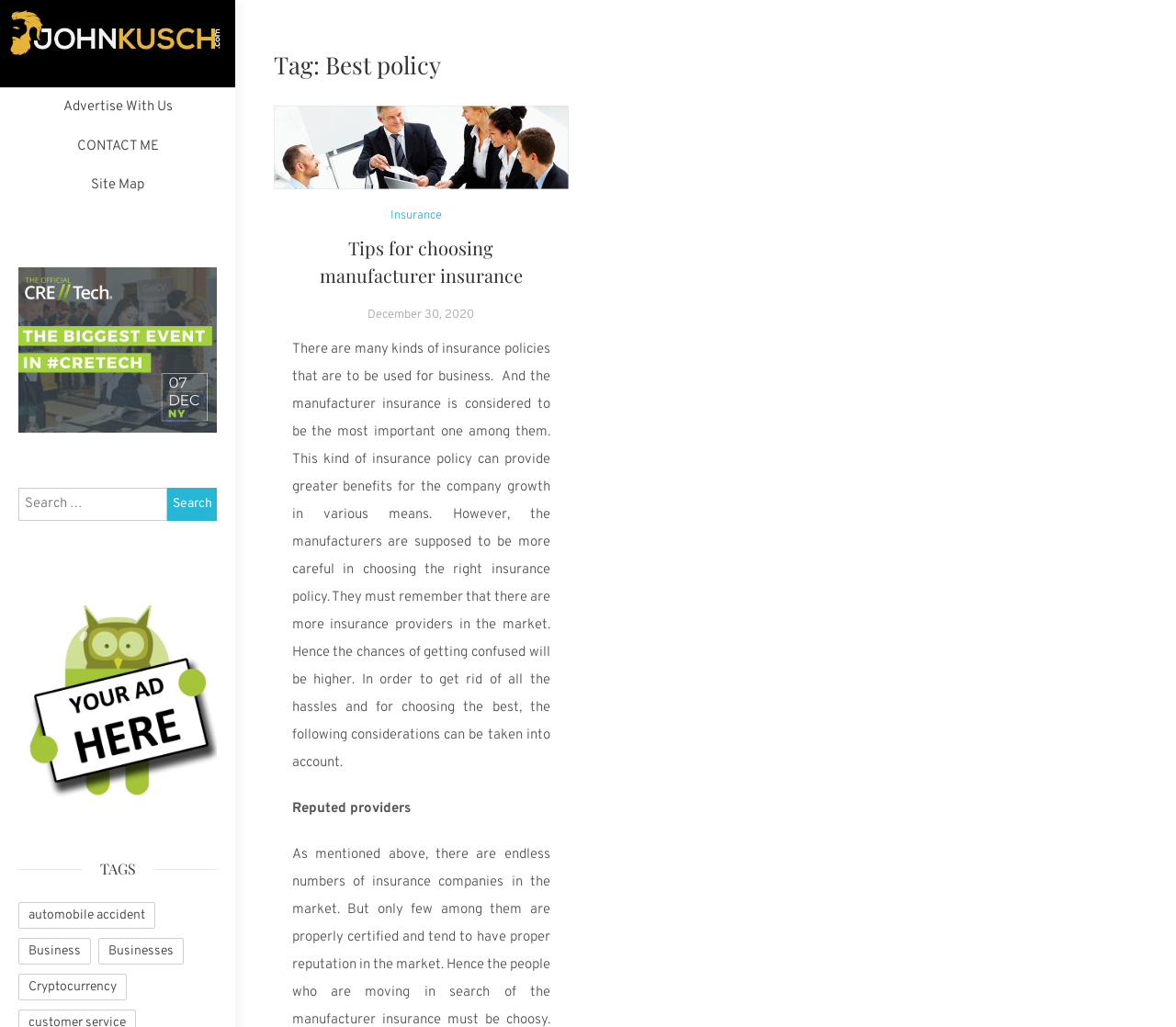What is the category of the article 'Tips for choosing manufacturer insurance'?
Based on the image, respond with a single word or phrase.

Best policy